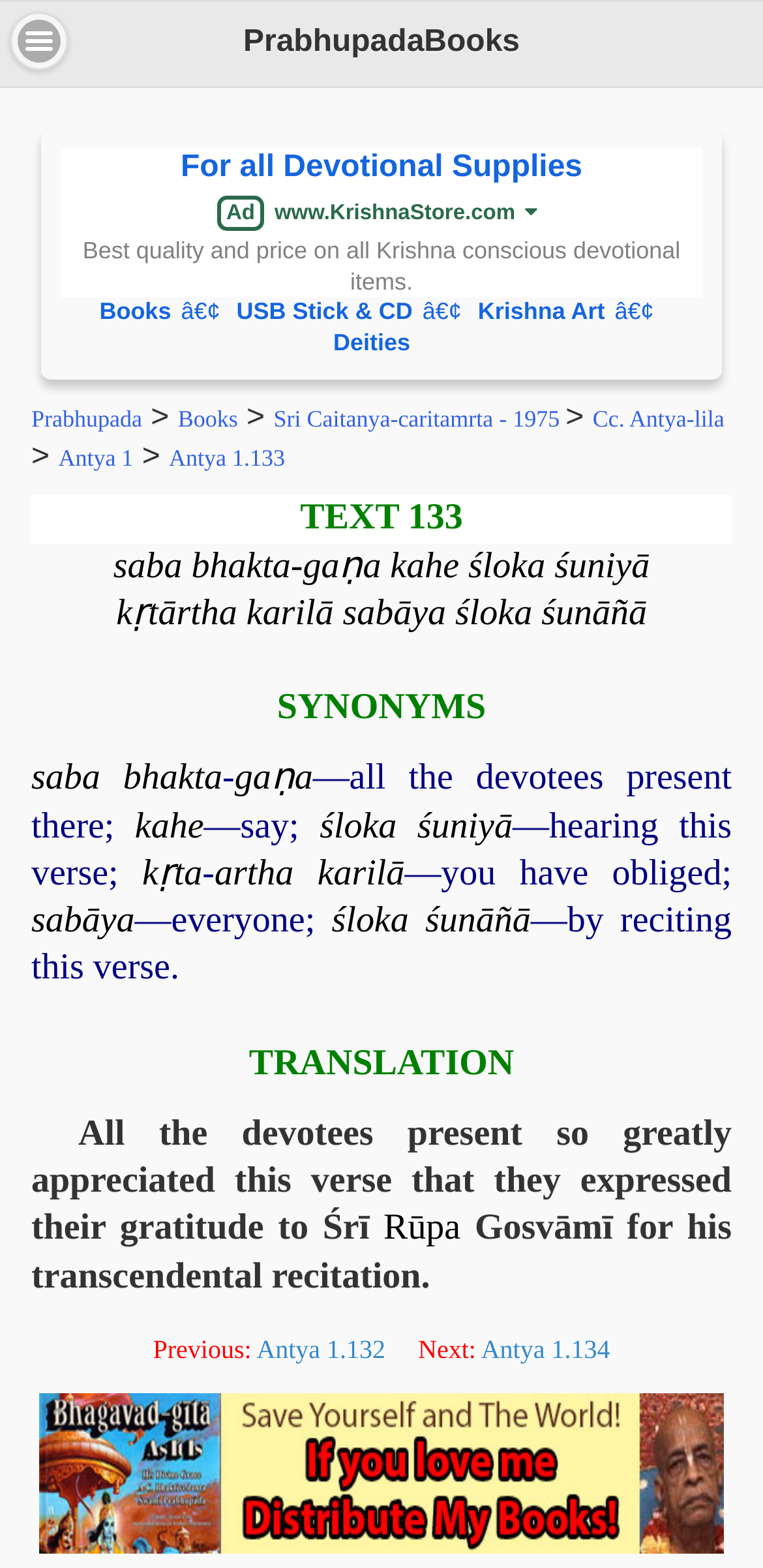What is the language of the text being discussed?
Look at the image and respond with a one-word or short-phrase answer.

Sanskrit